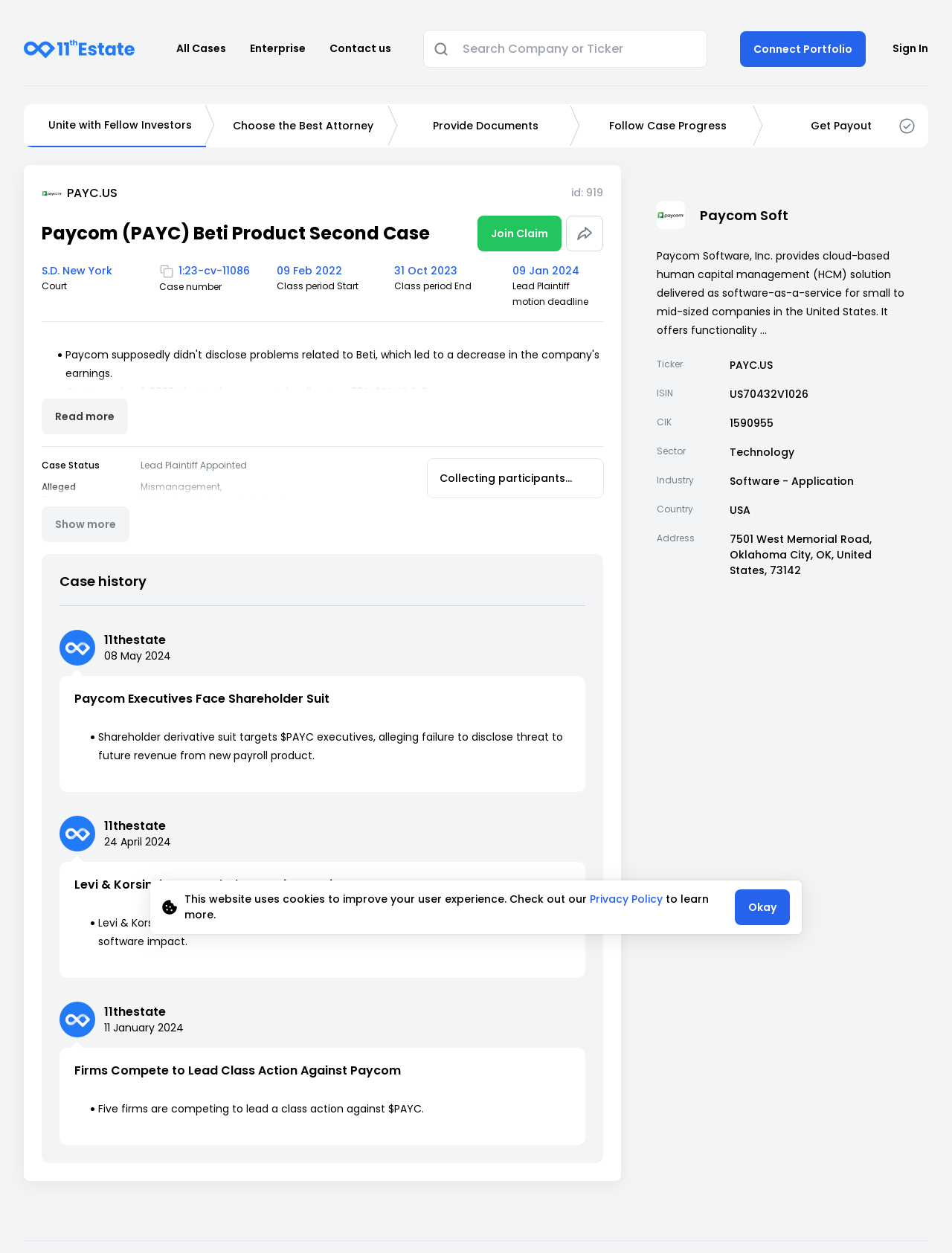What is the alleged offence?
Give a single word or phrase answer based on the content of the image.

Mismanagement, Misleading Statements, Omissions